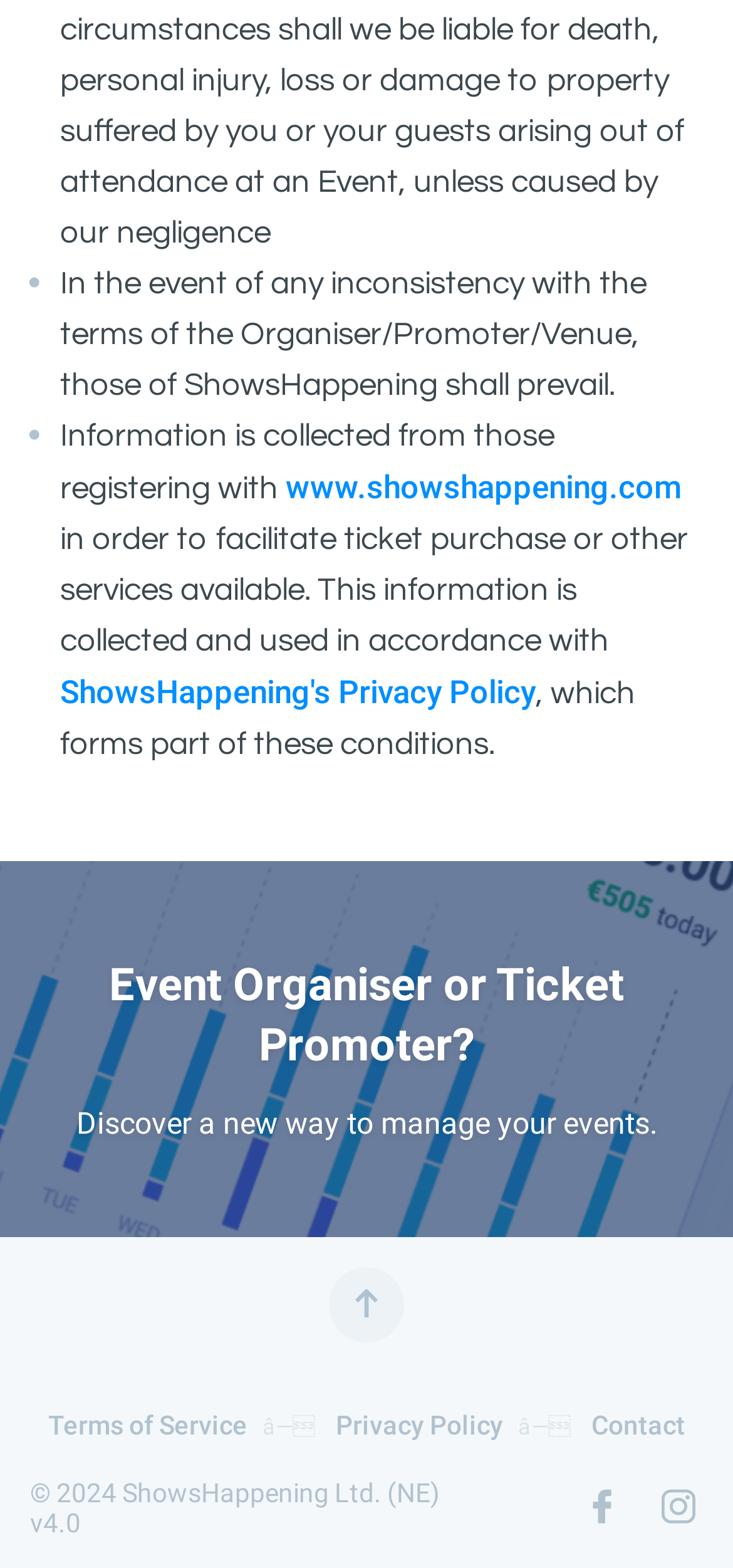How many social media links are available?
Based on the screenshot, provide a one-word or short-phrase response.

2